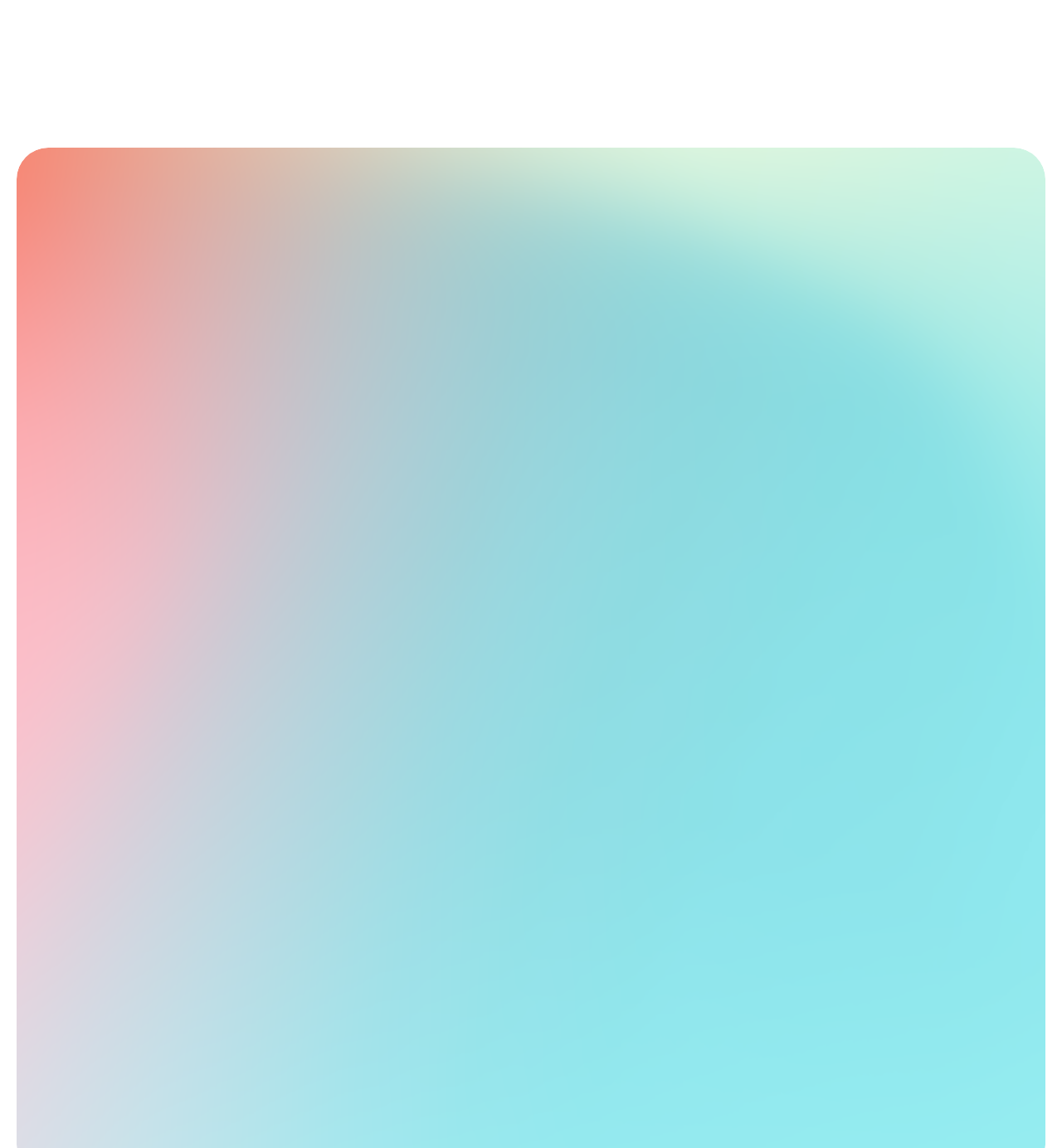Provide your answer in one word or a succinct phrase for the question: 
How many co-living residences are listed?

4